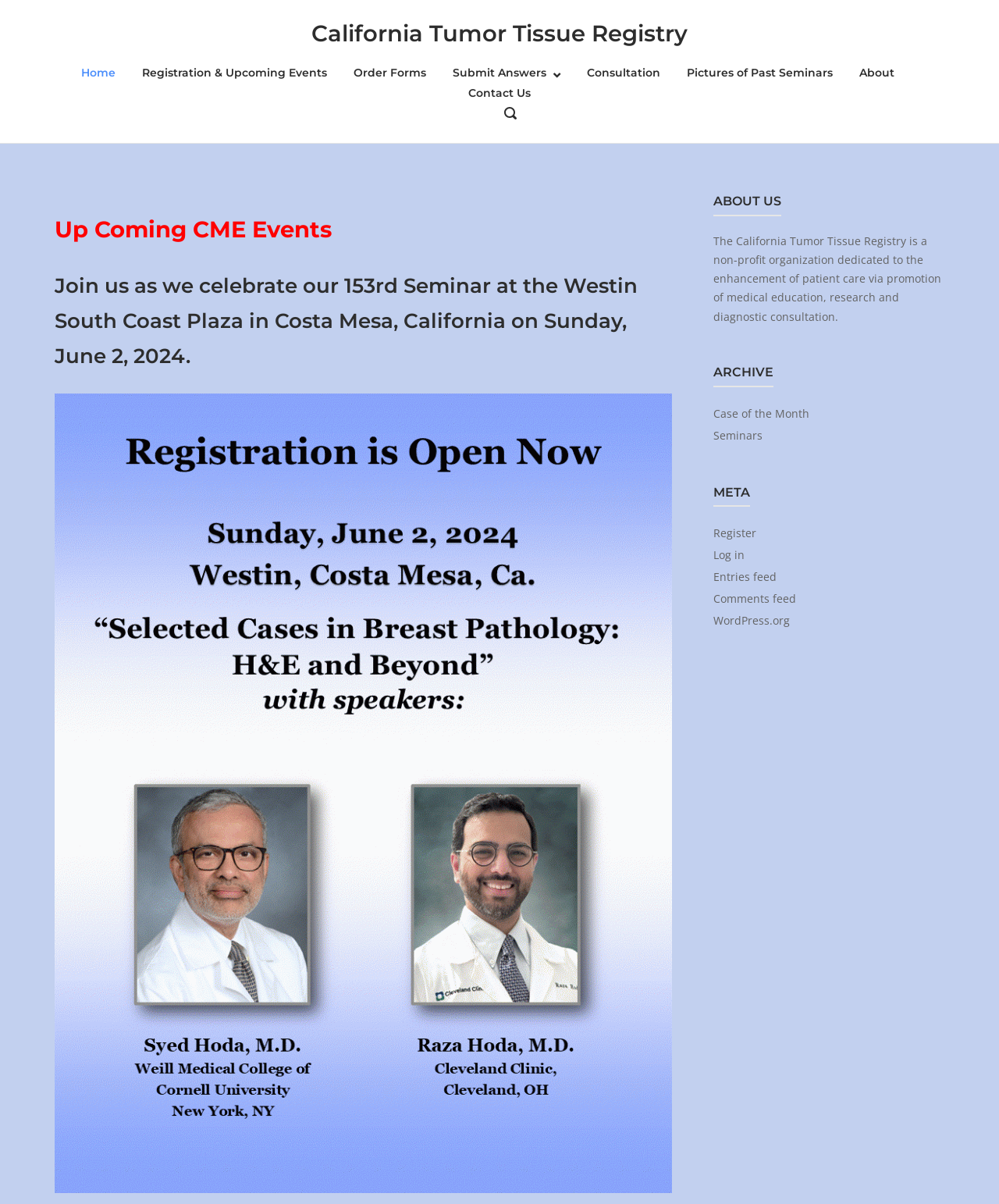What is the purpose of the organization?
Answer the question with a single word or phrase, referring to the image.

Enhancement of patient care